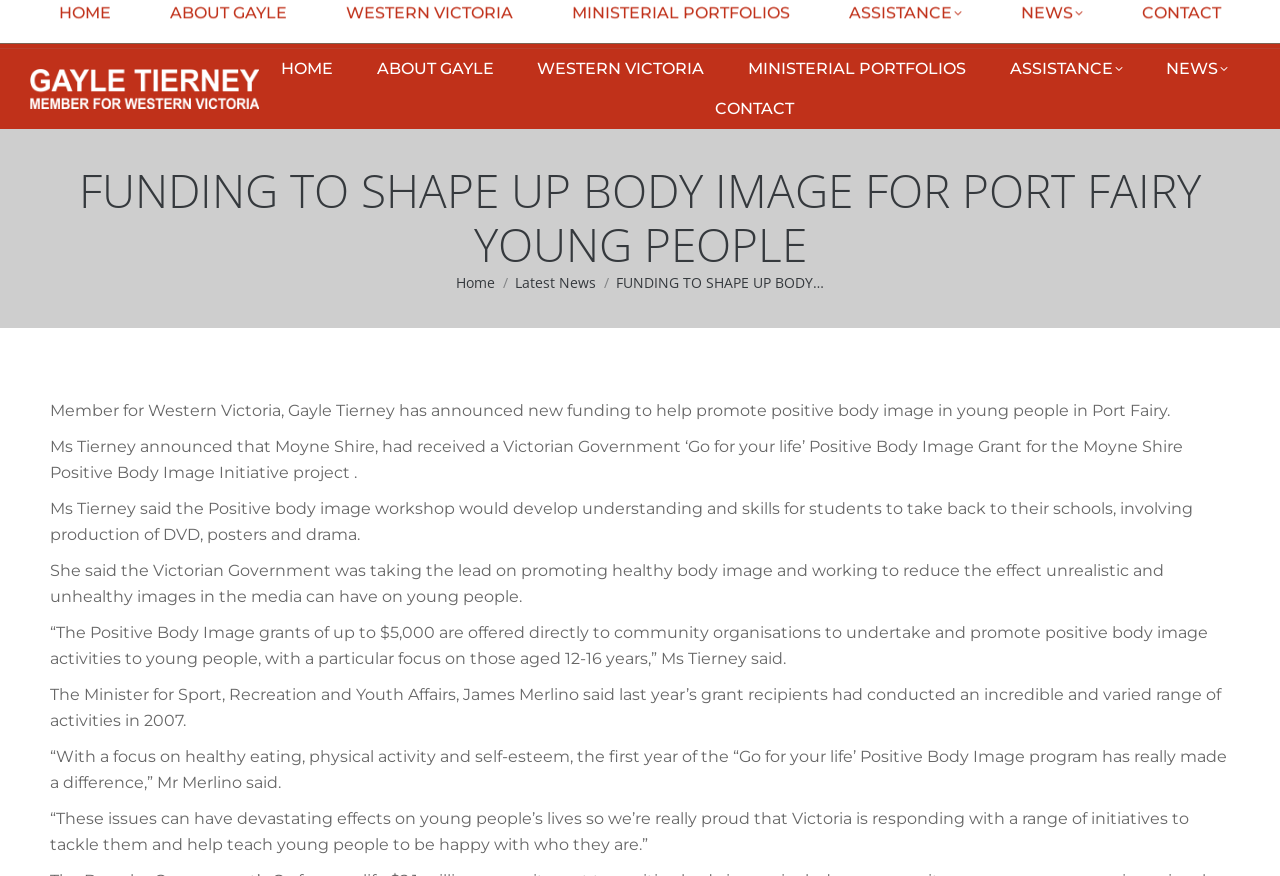Find the bounding box coordinates for the area that should be clicked to accomplish the instruction: "Sign up for newsletter".

[0.745, 0.006, 0.899, 0.049]